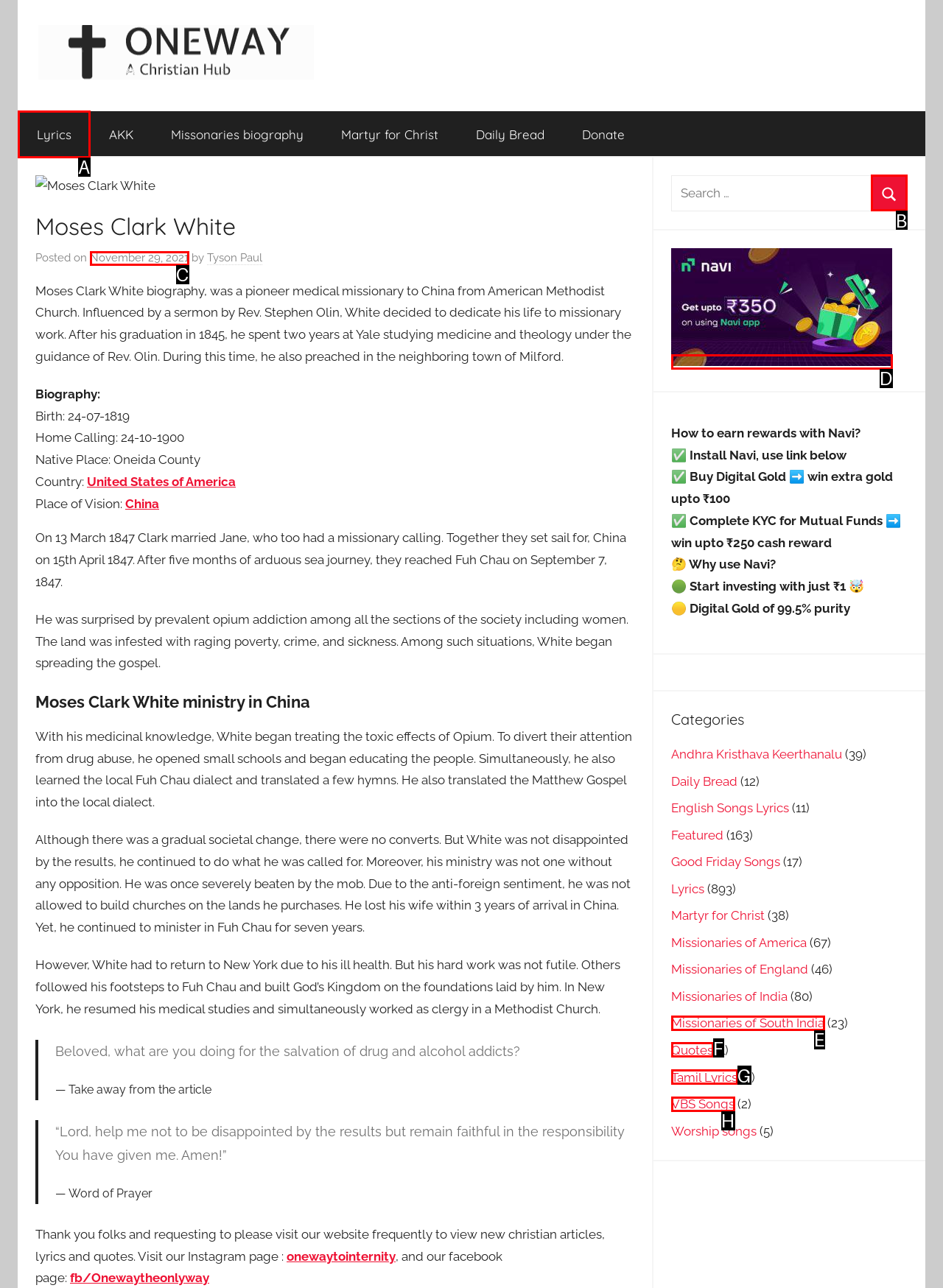Select the letter of the UI element that matches this task: Search for something
Provide the answer as the letter of the correct choice.

B